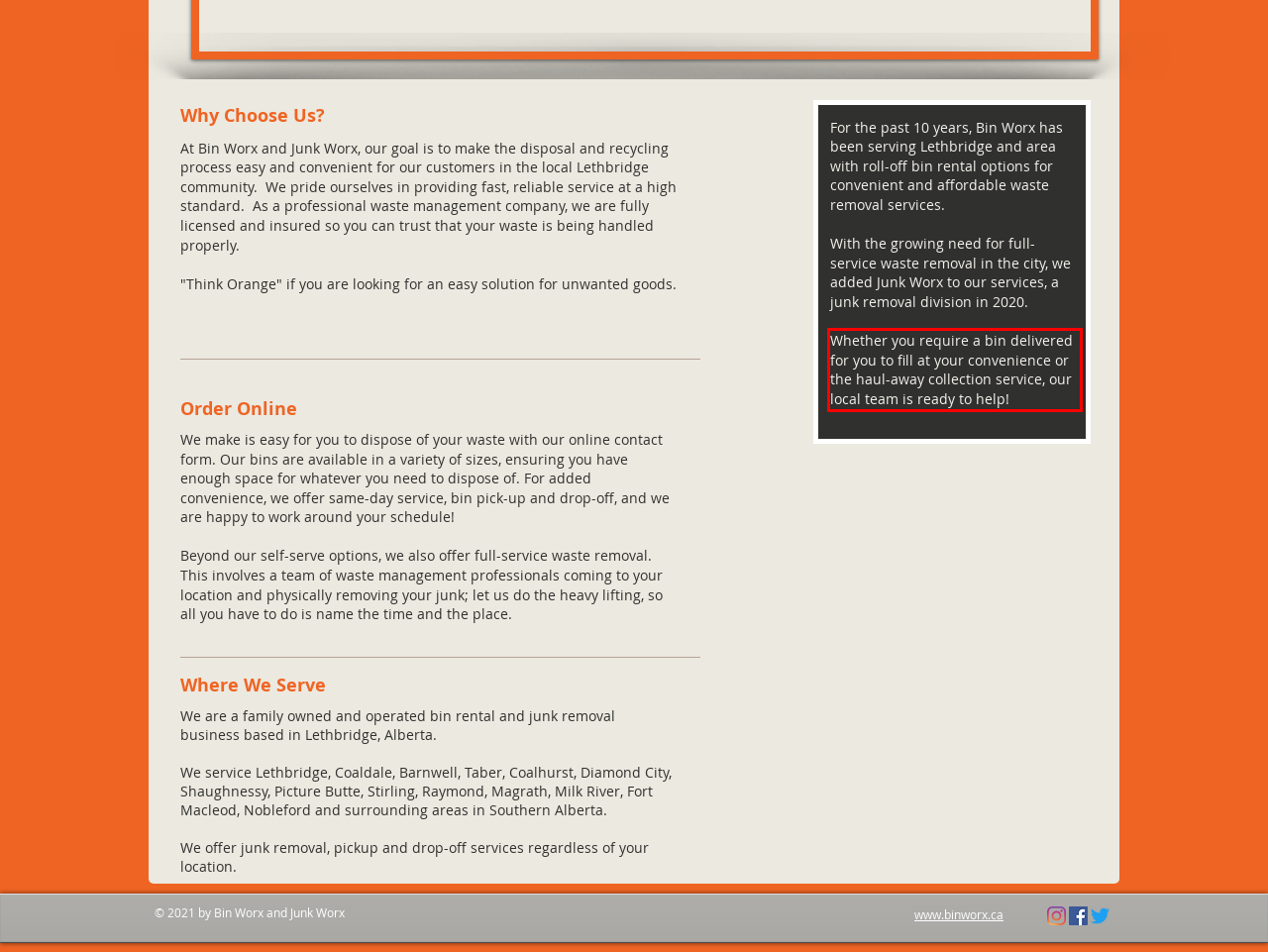Please perform OCR on the UI element surrounded by the red bounding box in the given webpage screenshot and extract its text content.

Whether you require a bin delivered for you to fill at your convenience or the haul-away collection service, our local team is ready to help!